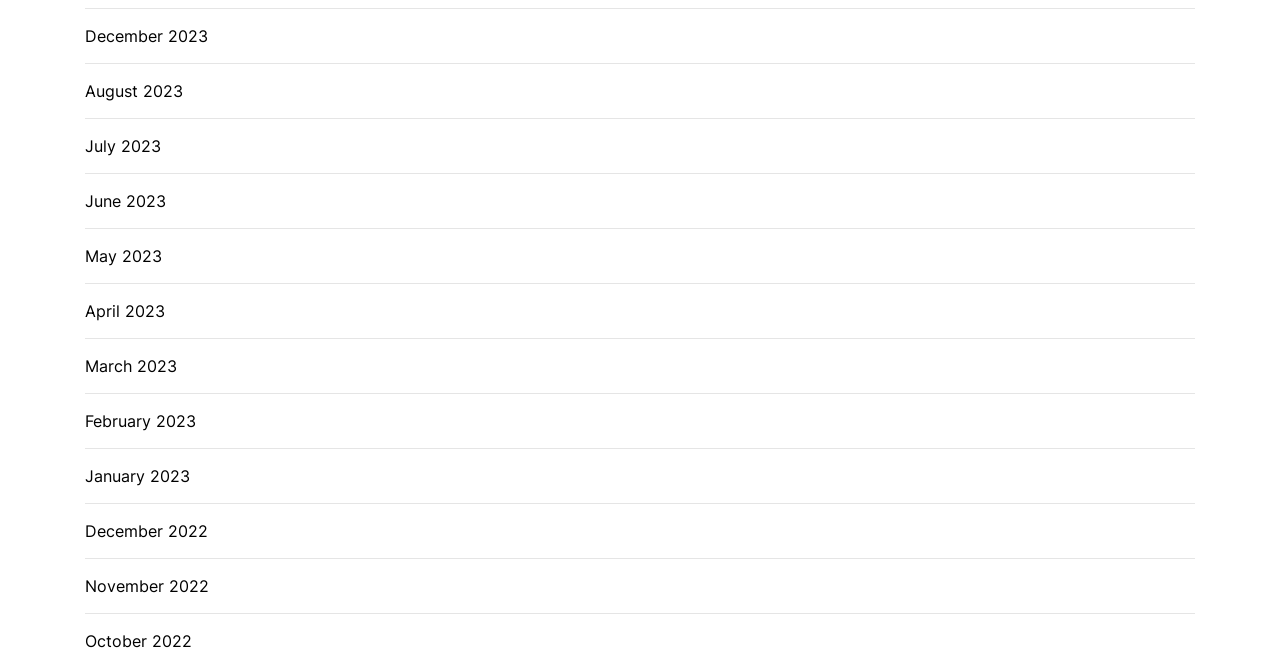Give a short answer to this question using one word or a phrase:
What is the most recent month listed?

December 2023